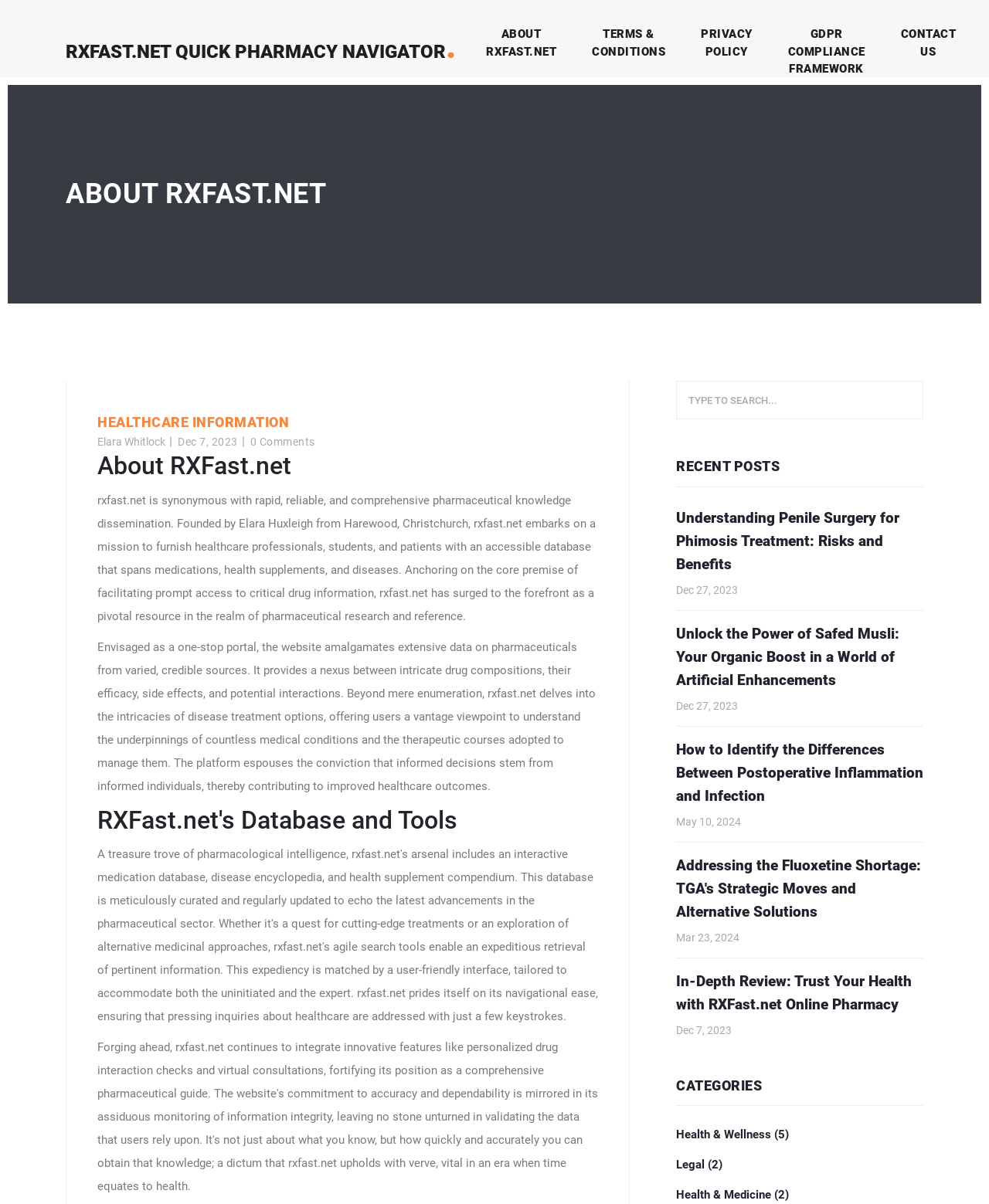Locate the UI element described by GDPR Compliance Framework and provide its bounding box coordinates. Use the format (top-left x, top-left y, bottom-right x, bottom-right y) with all values as floating point numbers between 0 and 1.

[0.79, 0.016, 0.881, 0.07]